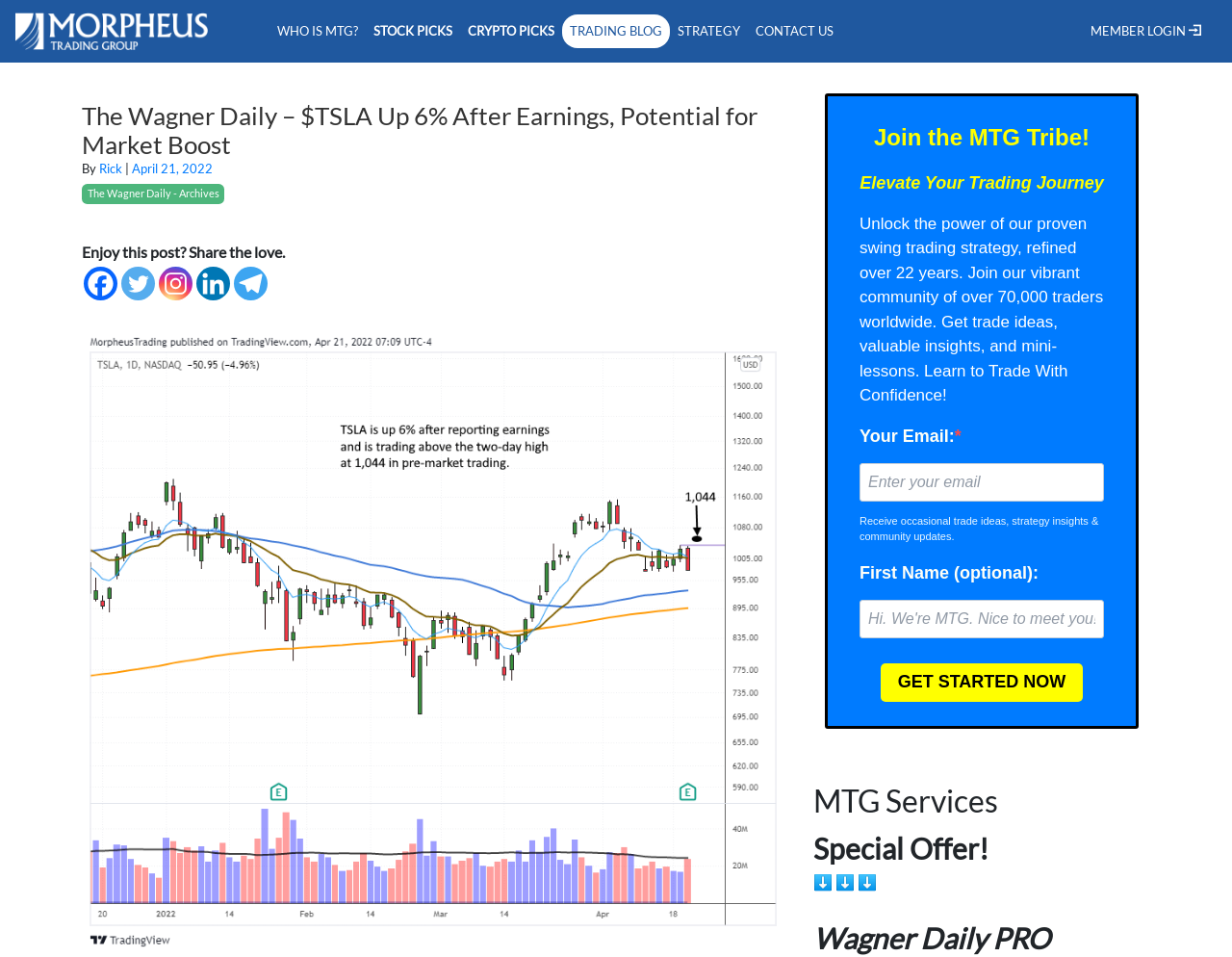Provide the bounding box coordinates of the section that needs to be clicked to accomplish the following instruction: "Enter your email address."

[0.698, 0.485, 0.895, 0.523]